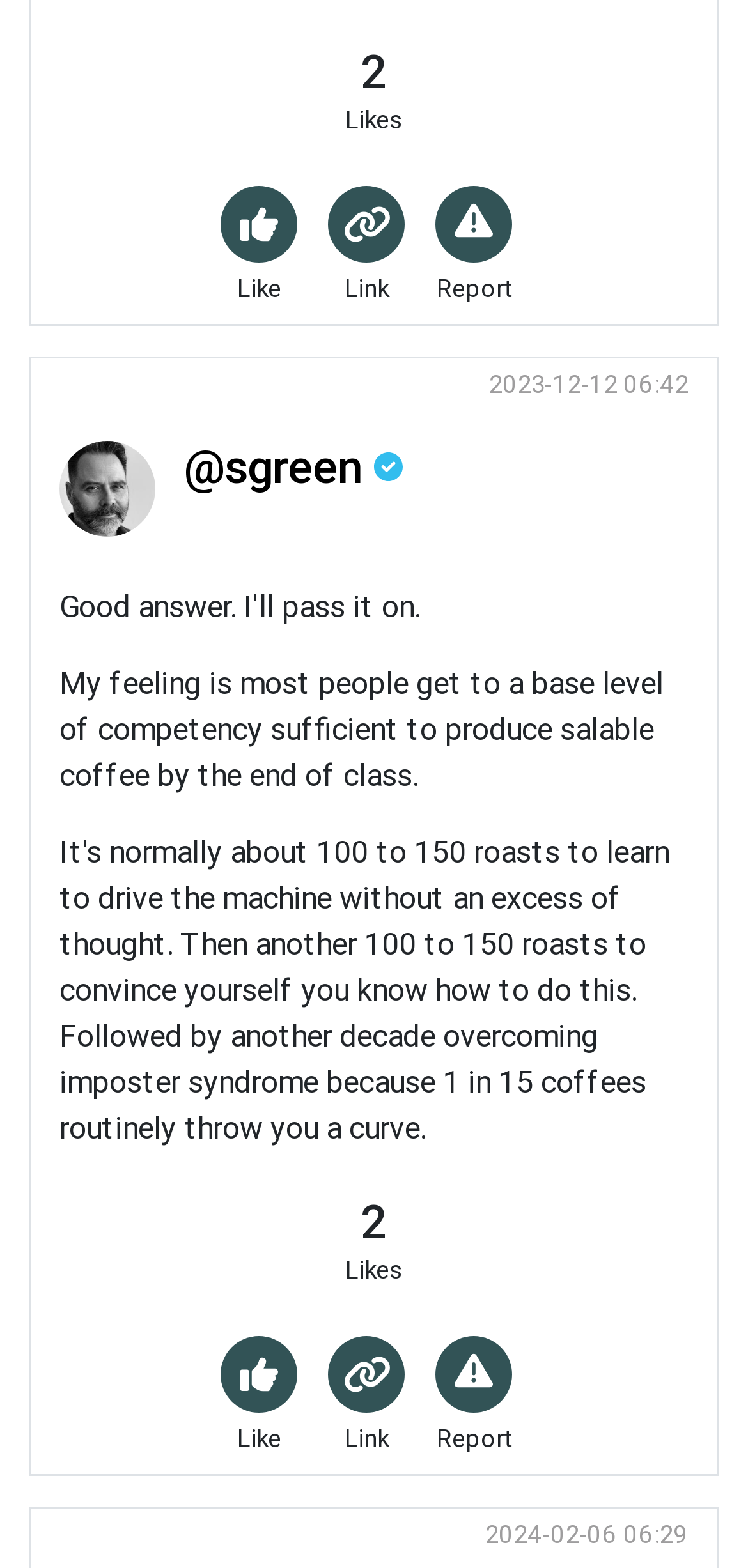Locate the bounding box coordinates of the segment that needs to be clicked to meet this instruction: "Like the comment".

[0.317, 0.907, 0.376, 0.928]